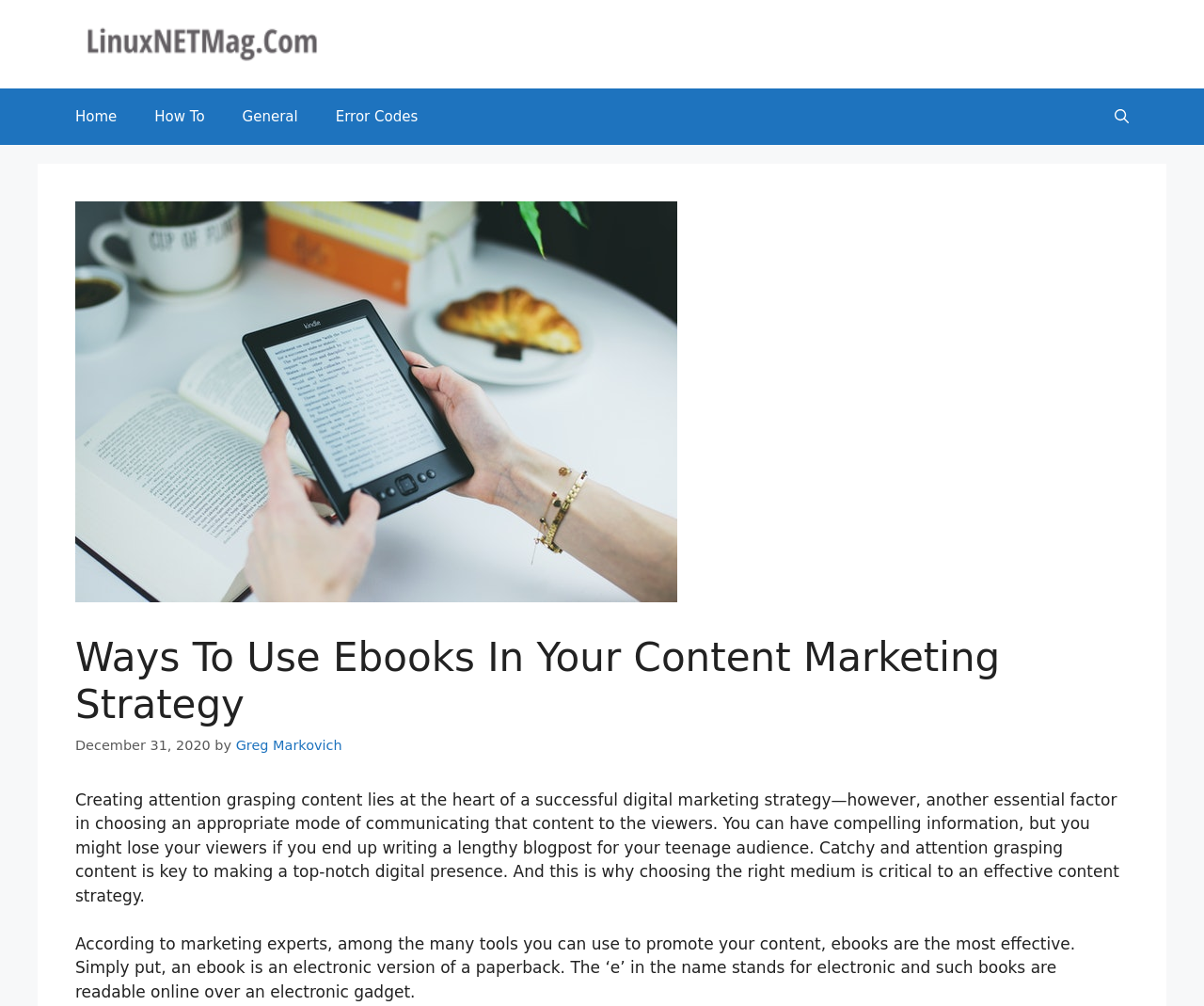Please give a short response to the question using one word or a phrase:
What is the purpose of ebooks in content marketing?

To promote content